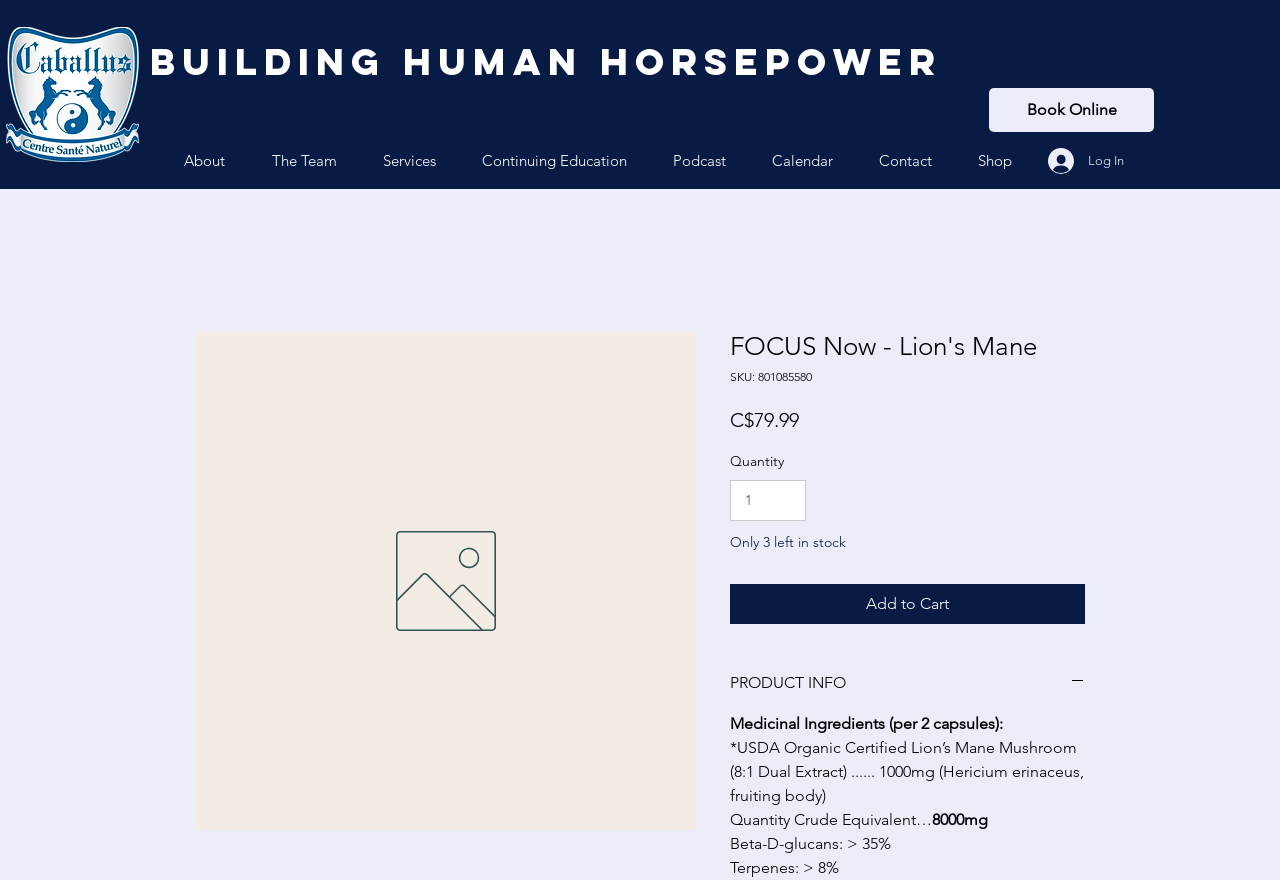Respond to the question below with a single word or phrase:
What is the name of the mushroom used in the product?

Lion's Mane